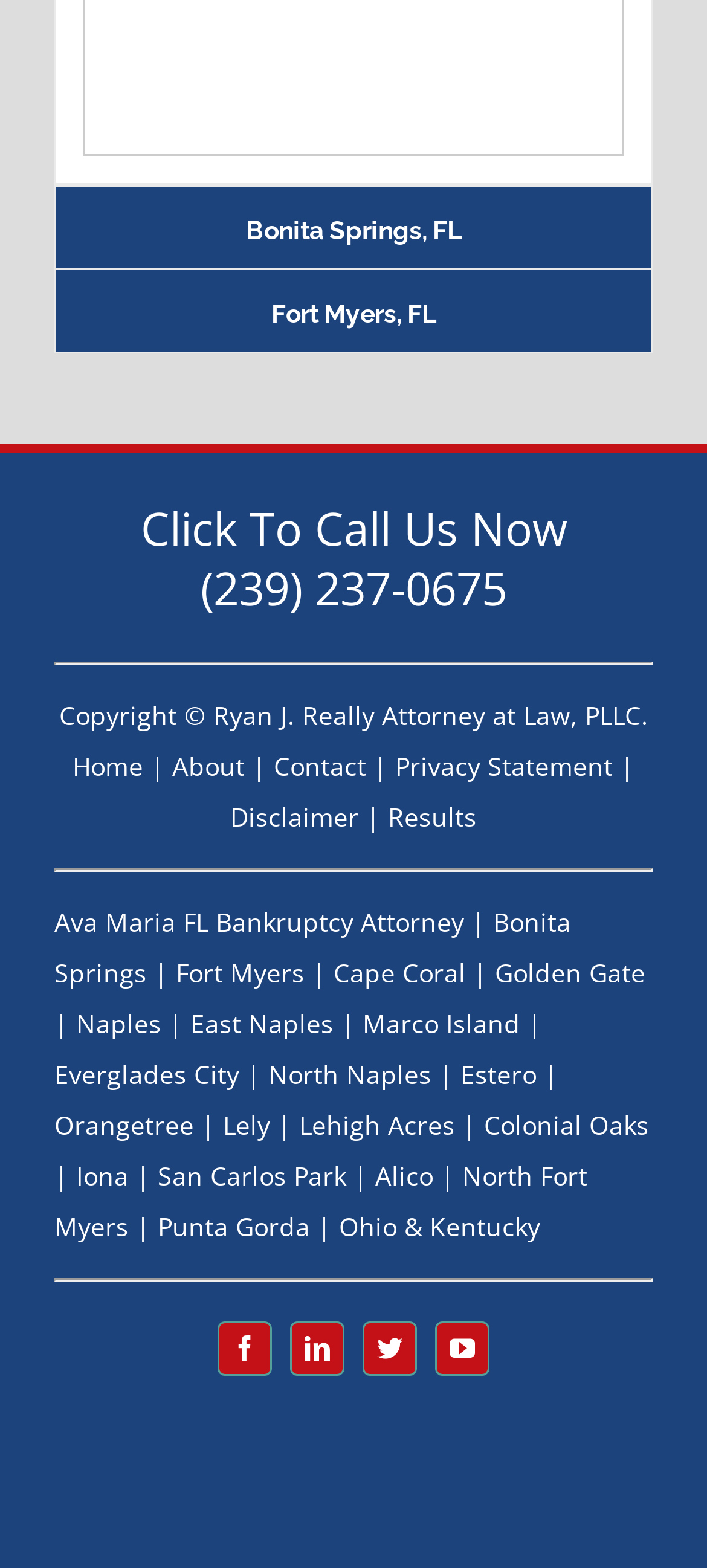Please find the bounding box coordinates of the element that must be clicked to perform the given instruction: "Visit the Facebook page". The coordinates should be four float numbers from 0 to 1, i.e., [left, top, right, bottom].

[0.308, 0.843, 0.385, 0.878]